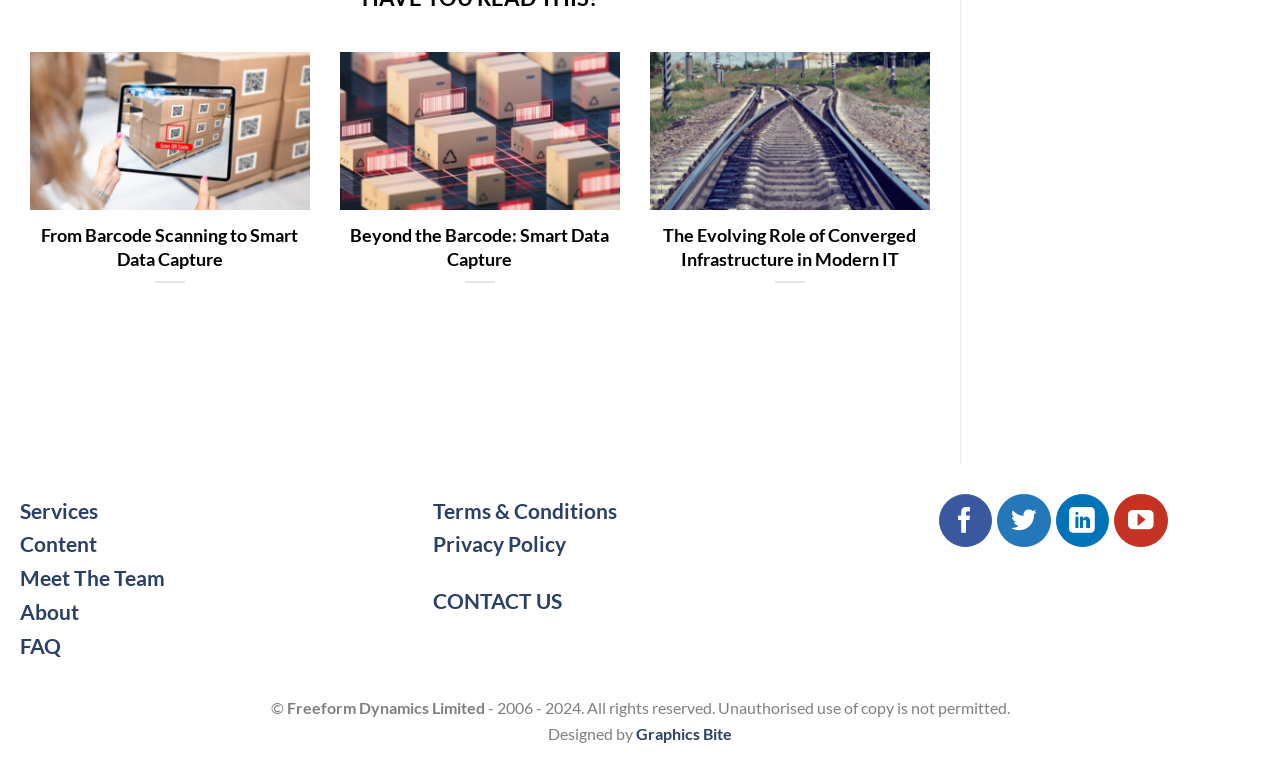Determine the bounding box coordinates in the format (top-left x, top-left y, bottom-right x, bottom-right y). Ensure all values are floating point numbers between 0 and 1. Identify the bounding box of the UI element described by: Meet The Team

[0.016, 0.743, 0.129, 0.776]